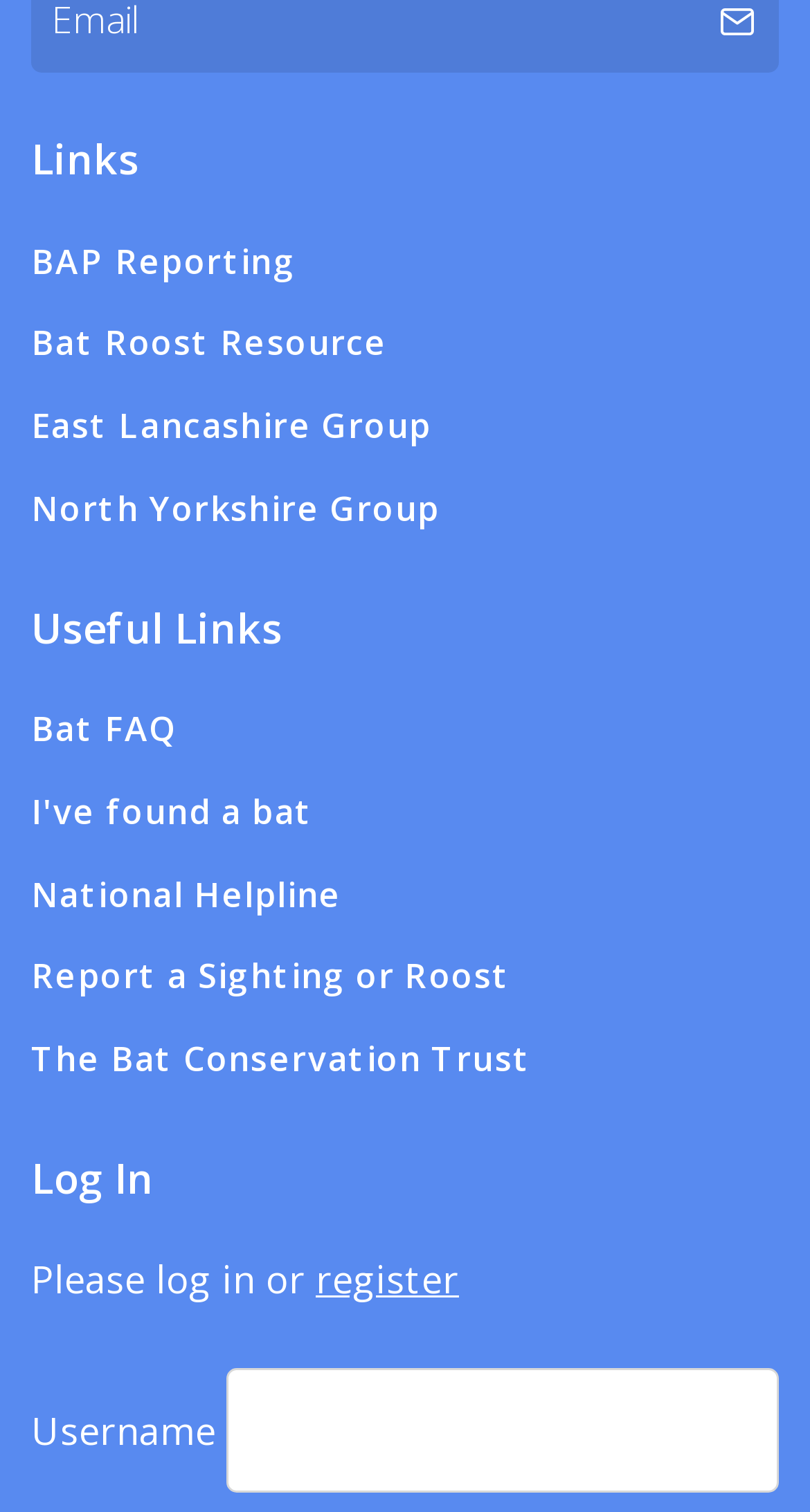Can you find the bounding box coordinates of the area I should click to execute the following instruction: "Read about contractors that try and share a license"?

None